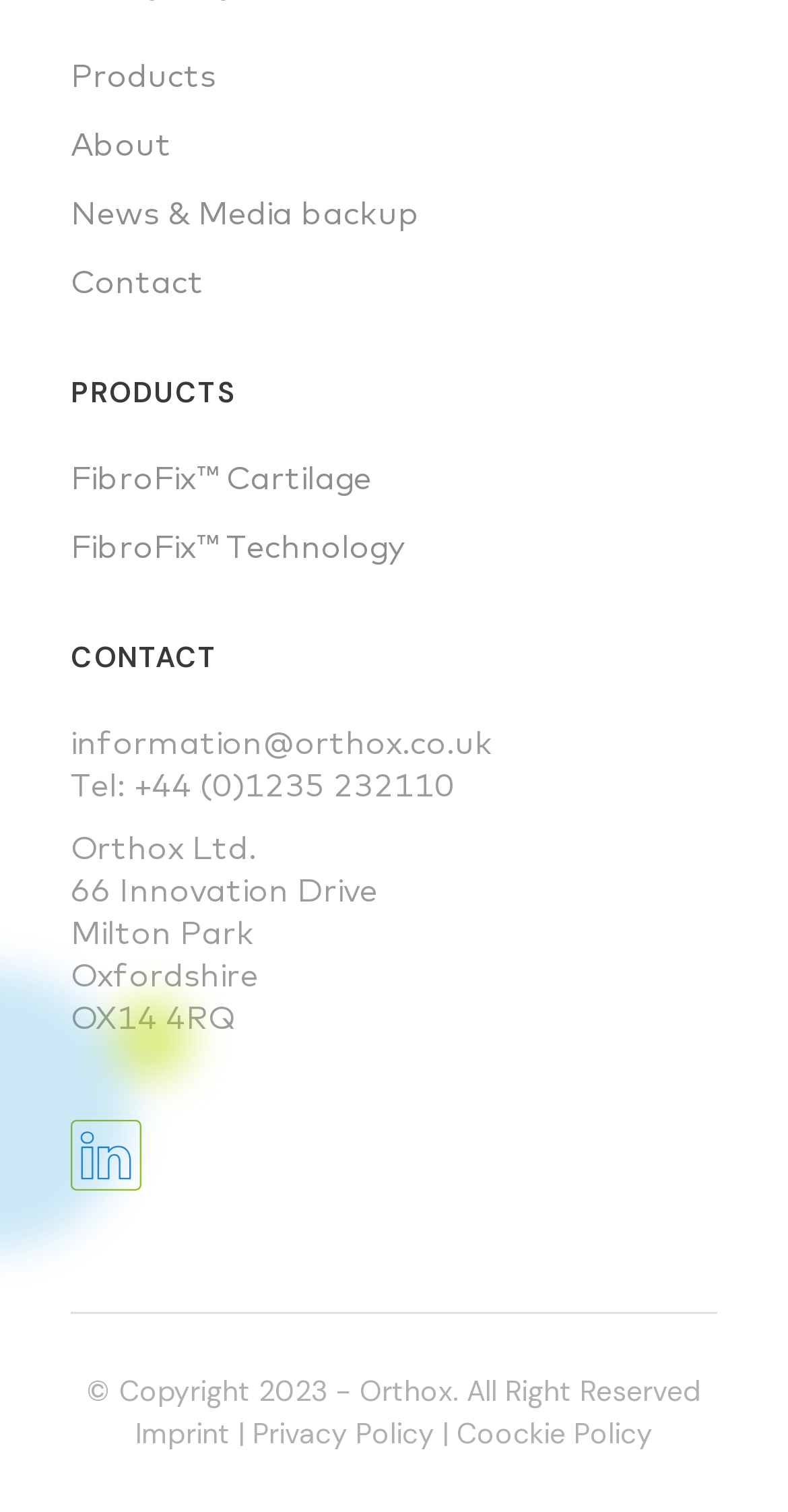Find the bounding box coordinates of the clickable area that will achieve the following instruction: "View FibroFix Cartilage".

[0.09, 0.302, 0.472, 0.328]